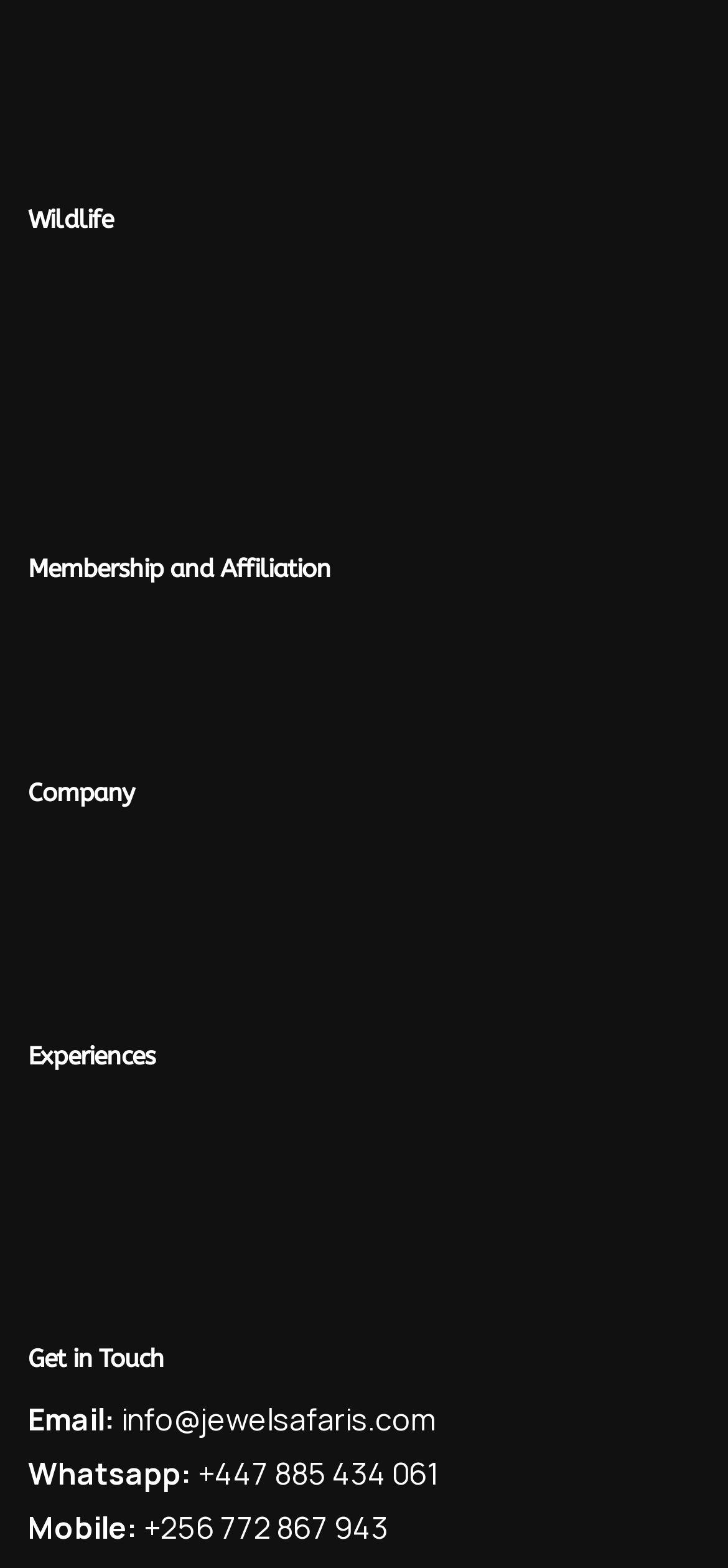Give a one-word or short phrase answer to this question: 
What countries are mentioned on the webpage?

Tanzania, Congo, Zanzibar